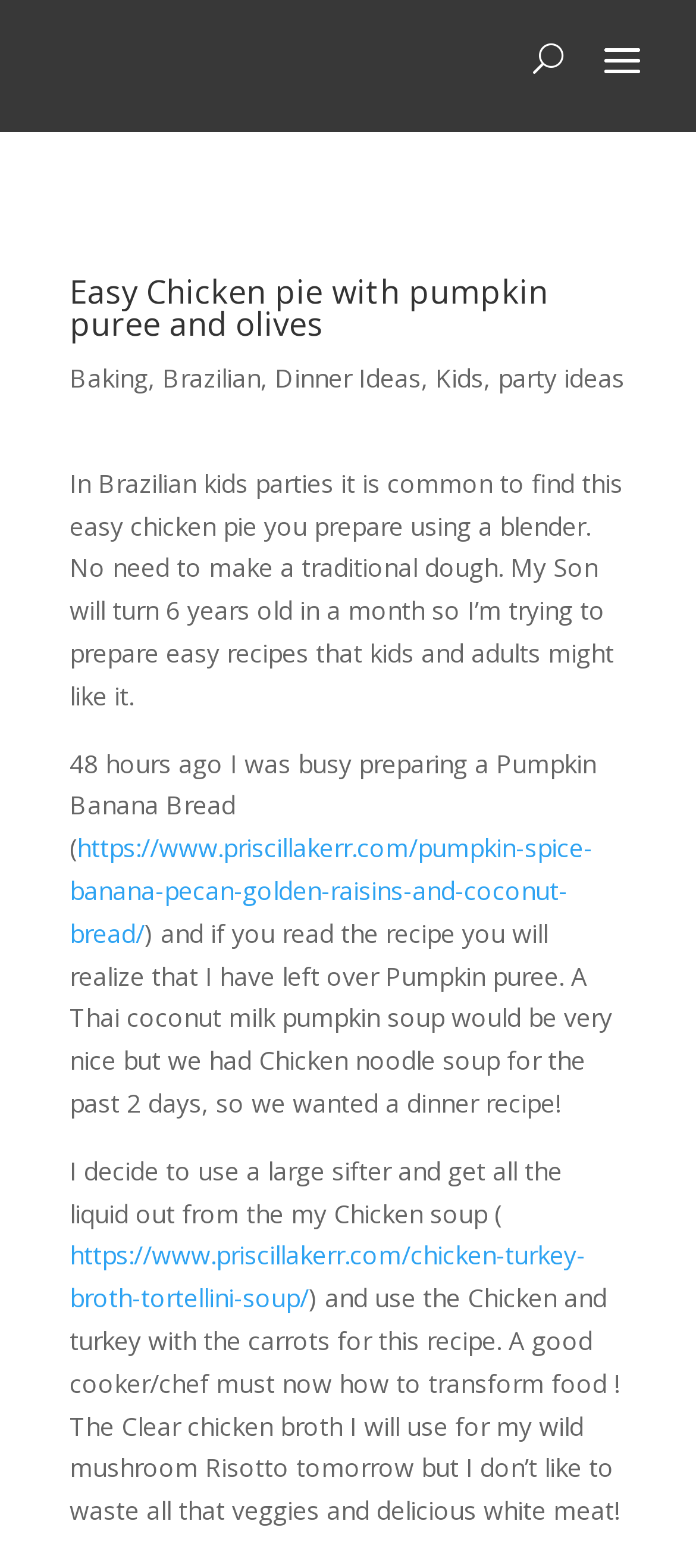Please respond in a single word or phrase: 
What is the purpose of using a large sifter in the recipe?

To get liquid out